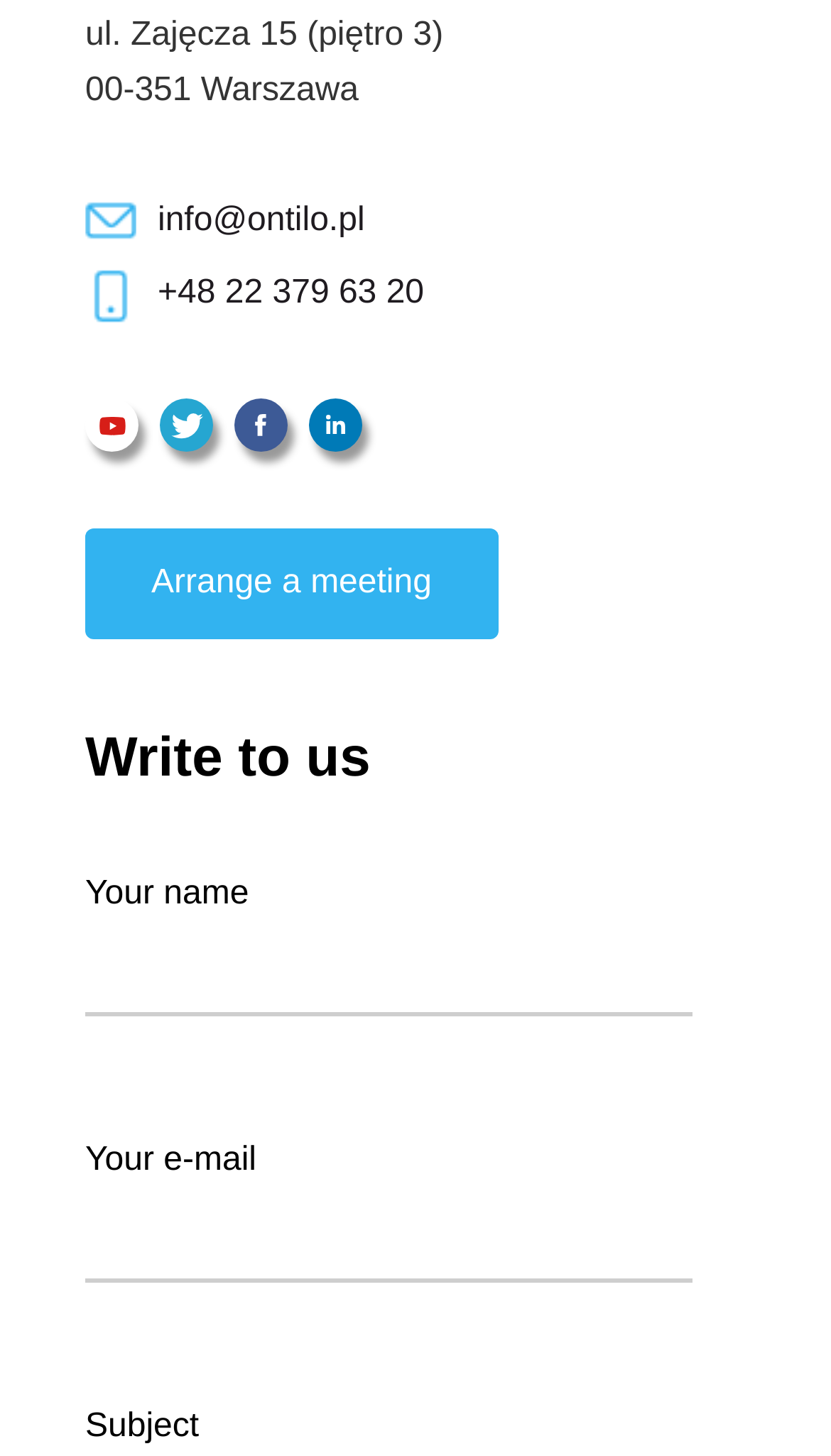Determine the bounding box for the described HTML element: "Arrange a meeting". Ensure the coordinates are four float numbers between 0 and 1 in the format [left, top, right, bottom].

[0.103, 0.362, 0.599, 0.439]